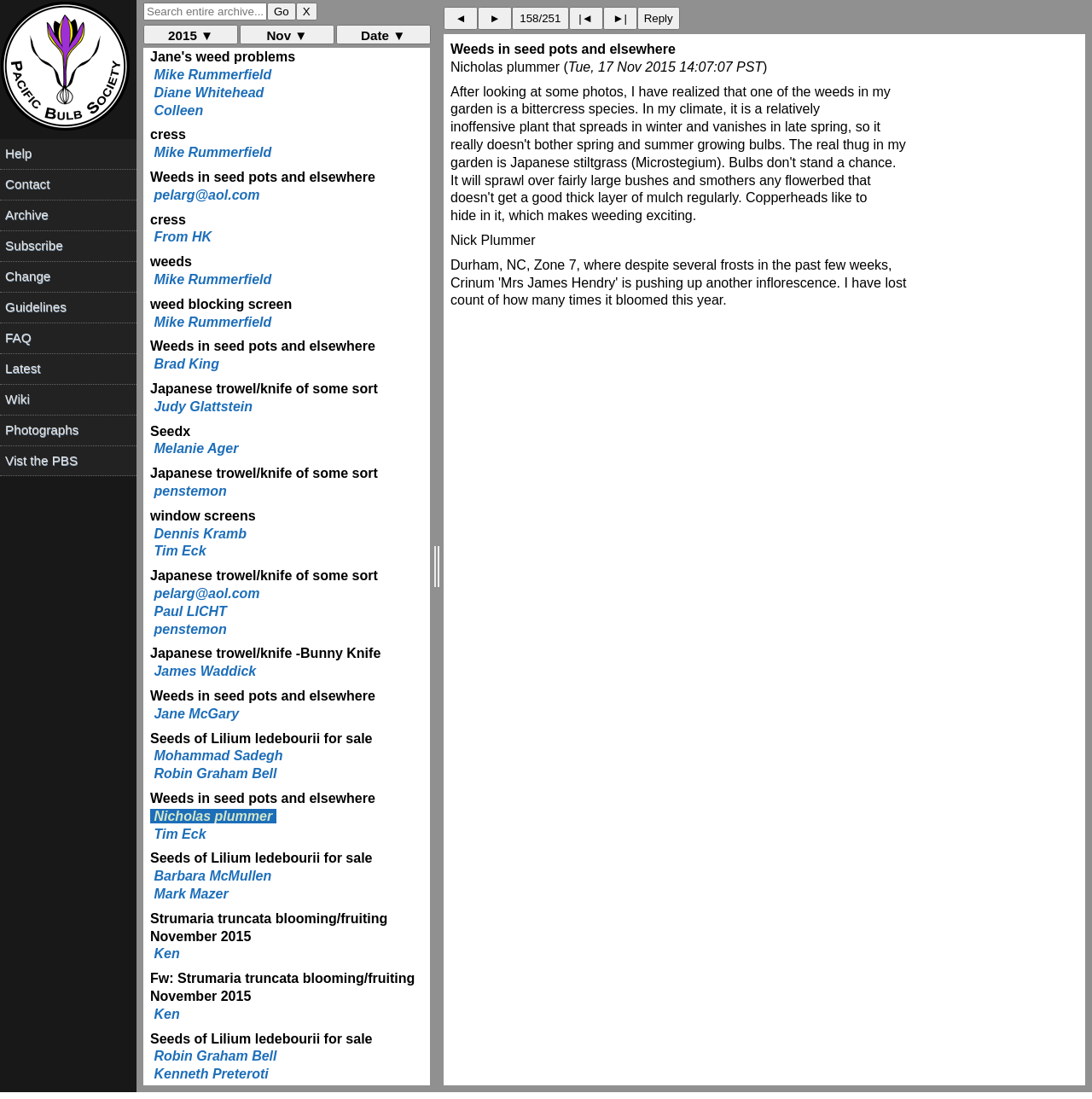Highlight the bounding box coordinates of the region I should click on to meet the following instruction: "Change the date".

[0.307, 0.022, 0.394, 0.04]